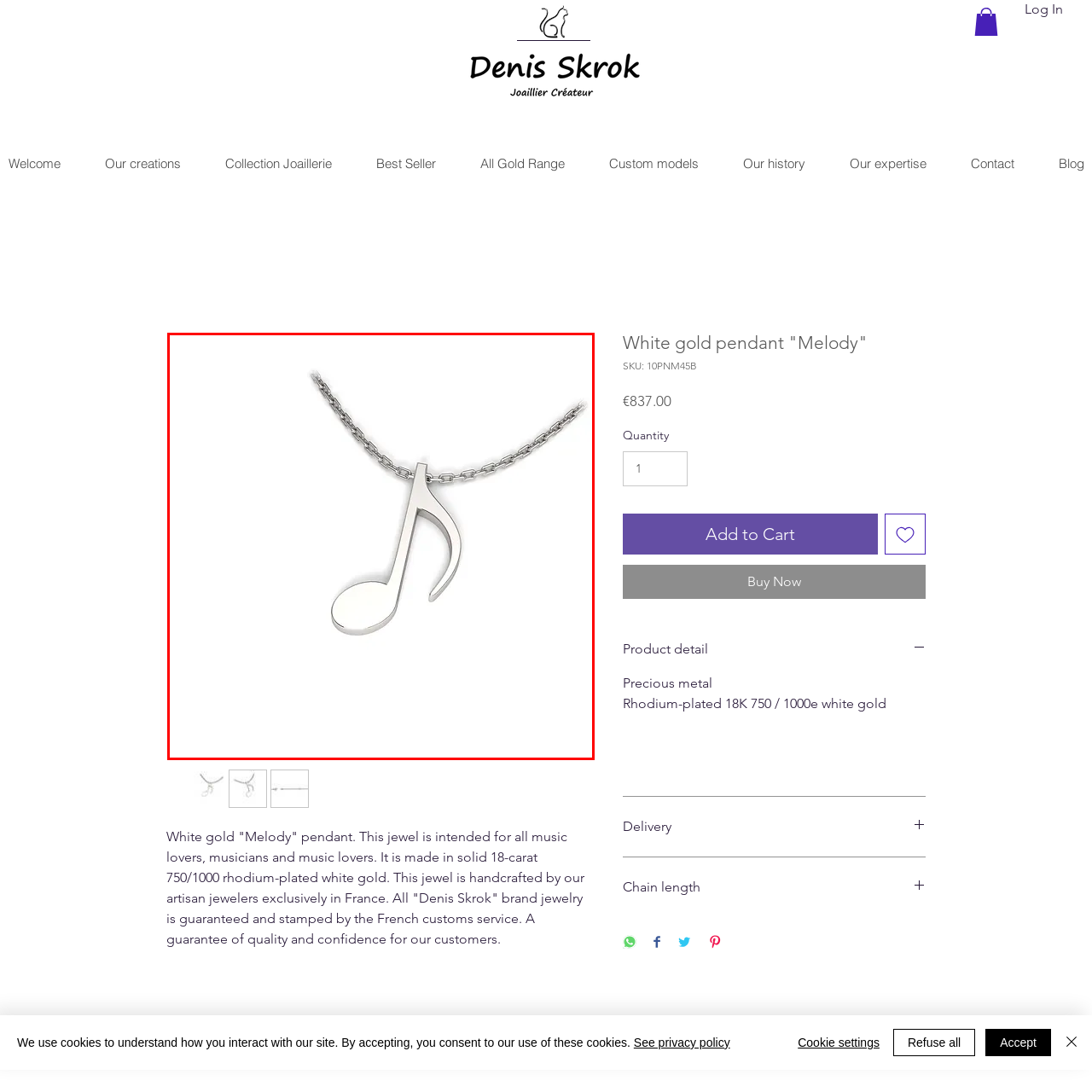Describe thoroughly what is shown in the red-bordered area of the image.

This striking white gold pendant, named "Melody," features a beautifully crafted musical note design, making it an ideal accessory for music lovers and musicians alike. The pendant hangs delicately from a fine chain, showcasing its elegant simplicity and contemporary charm. Made from solid 18-carat 750/1000 rhodium-plated white gold, this piece is not only a fashionable statement but also a symbol of quality craftsmanship, as it is exclusively handcrafted in France. Perfect as a gift or a personal indulgence, the pendant carries a cultural significance that resonates with the passion for music.